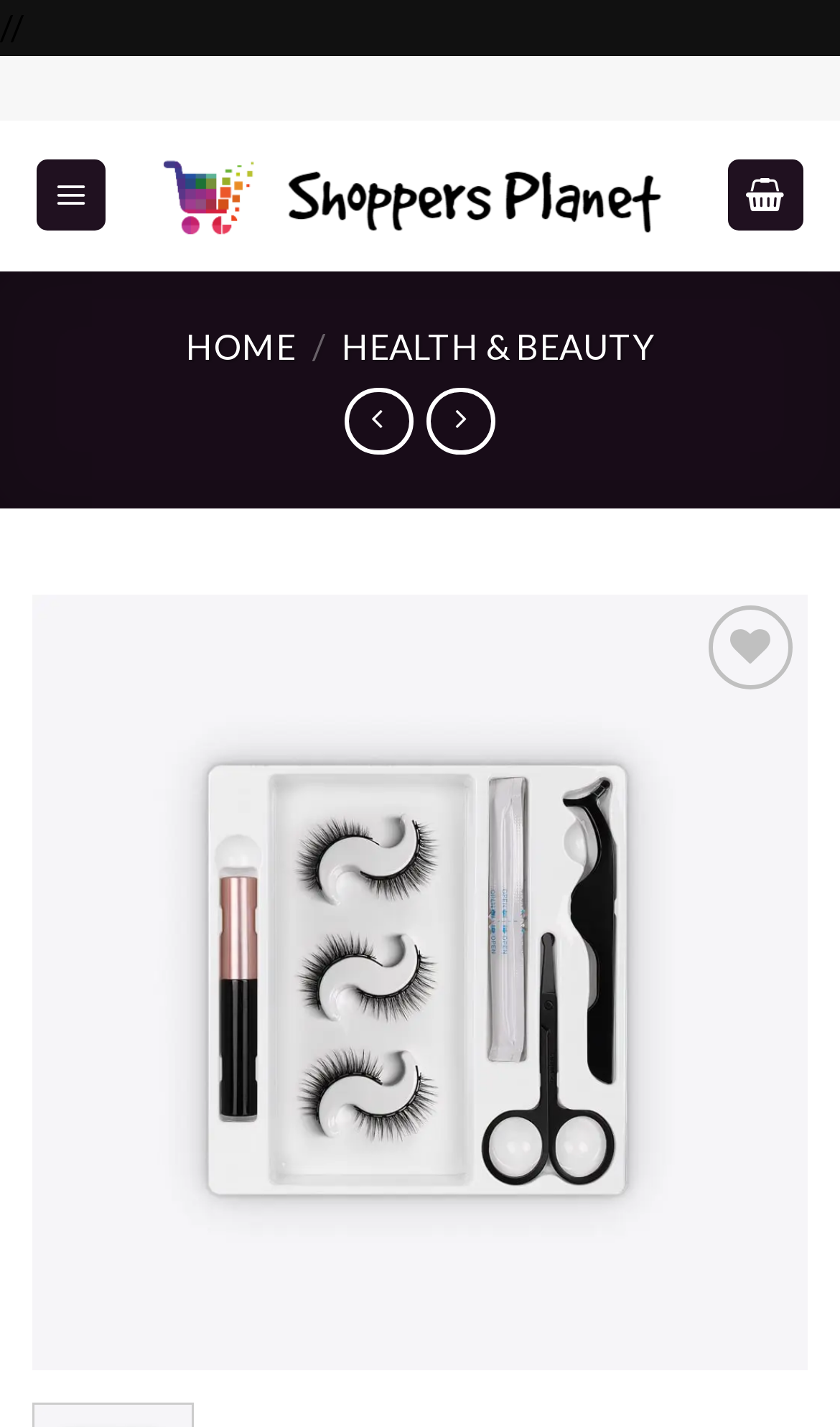What is the name of the website?
Using the picture, provide a one-word or short phrase answer.

Shoppers Planet